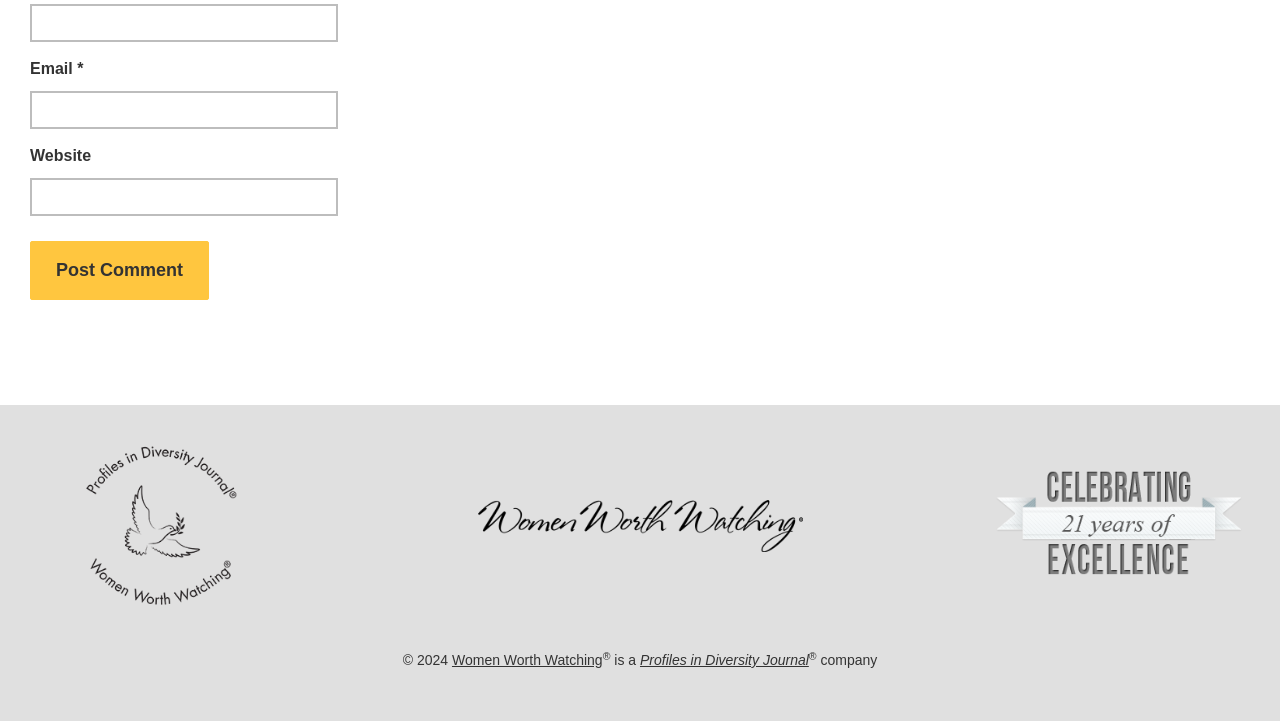Locate the bounding box coordinates of the clickable region to complete the following instruction: "Enter your name."

[0.023, 0.005, 0.264, 0.058]